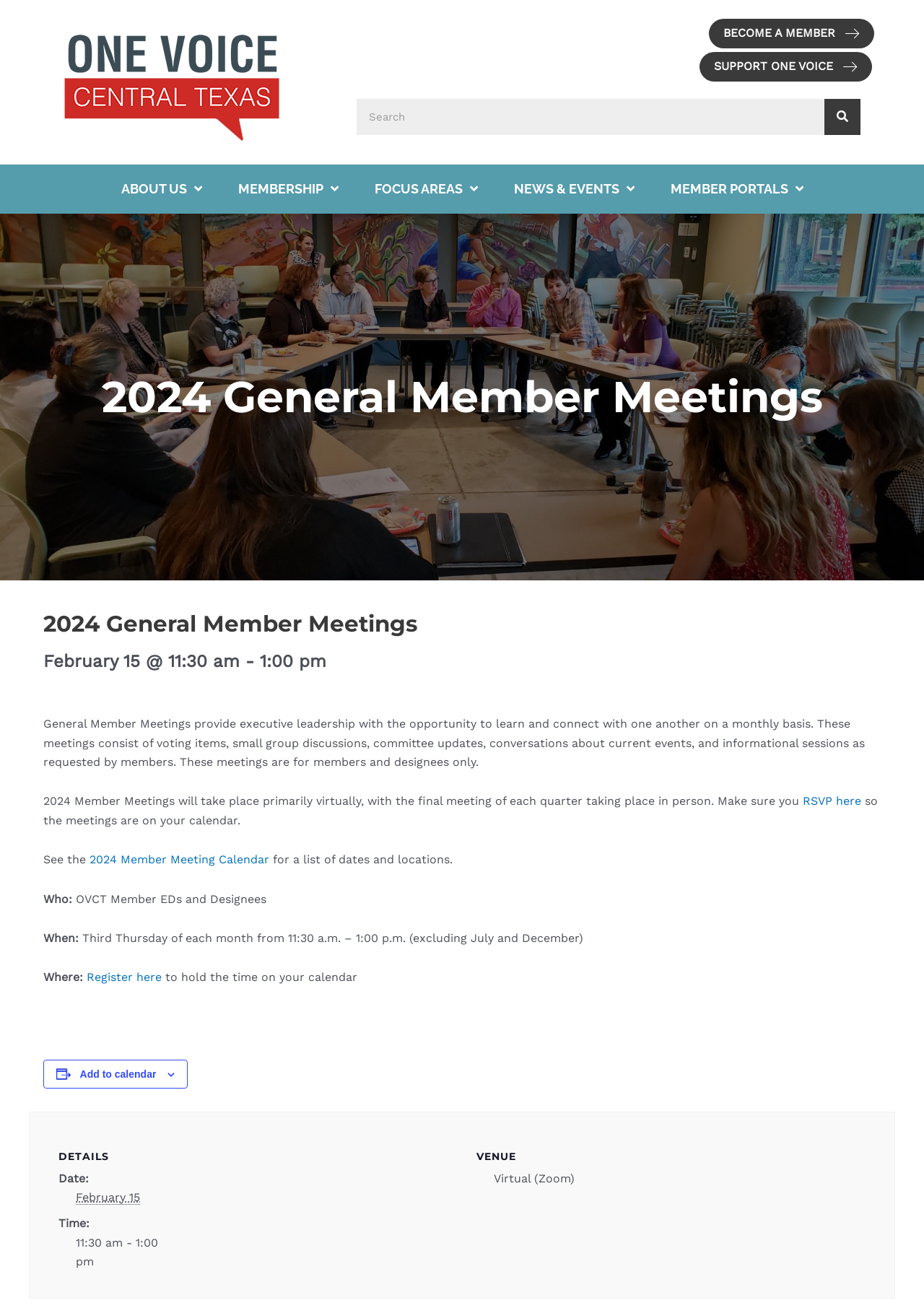Predict the bounding box coordinates of the area that should be clicked to accomplish the following instruction: "Click the 'EVOLVETHEBRAND, LLC' link". The bounding box coordinates should consist of four float numbers between 0 and 1, i.e., [left, top, right, bottom].

None